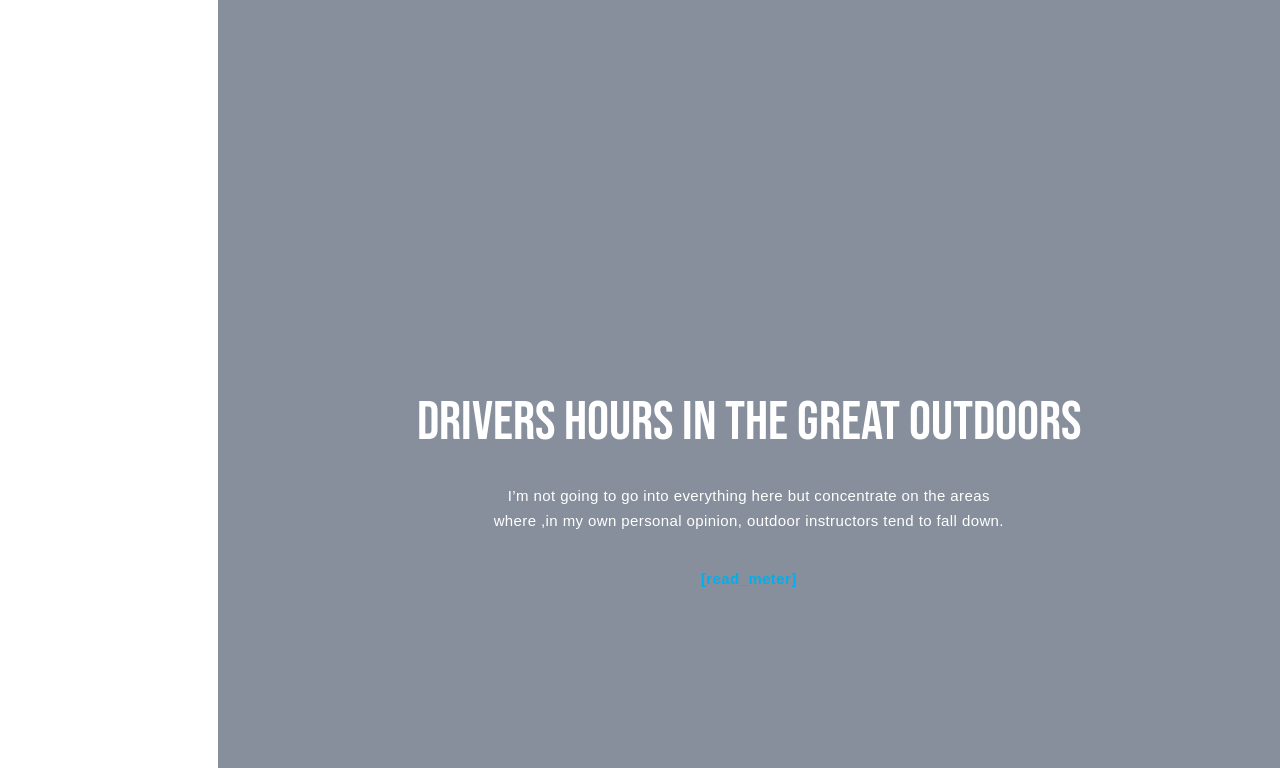Please indicate the bounding box coordinates for the clickable area to complete the following task: "view School Trips". The coordinates should be specified as four float numbers between 0 and 1, i.e., [left, top, right, bottom].

[0.016, 0.204, 0.154, 0.236]